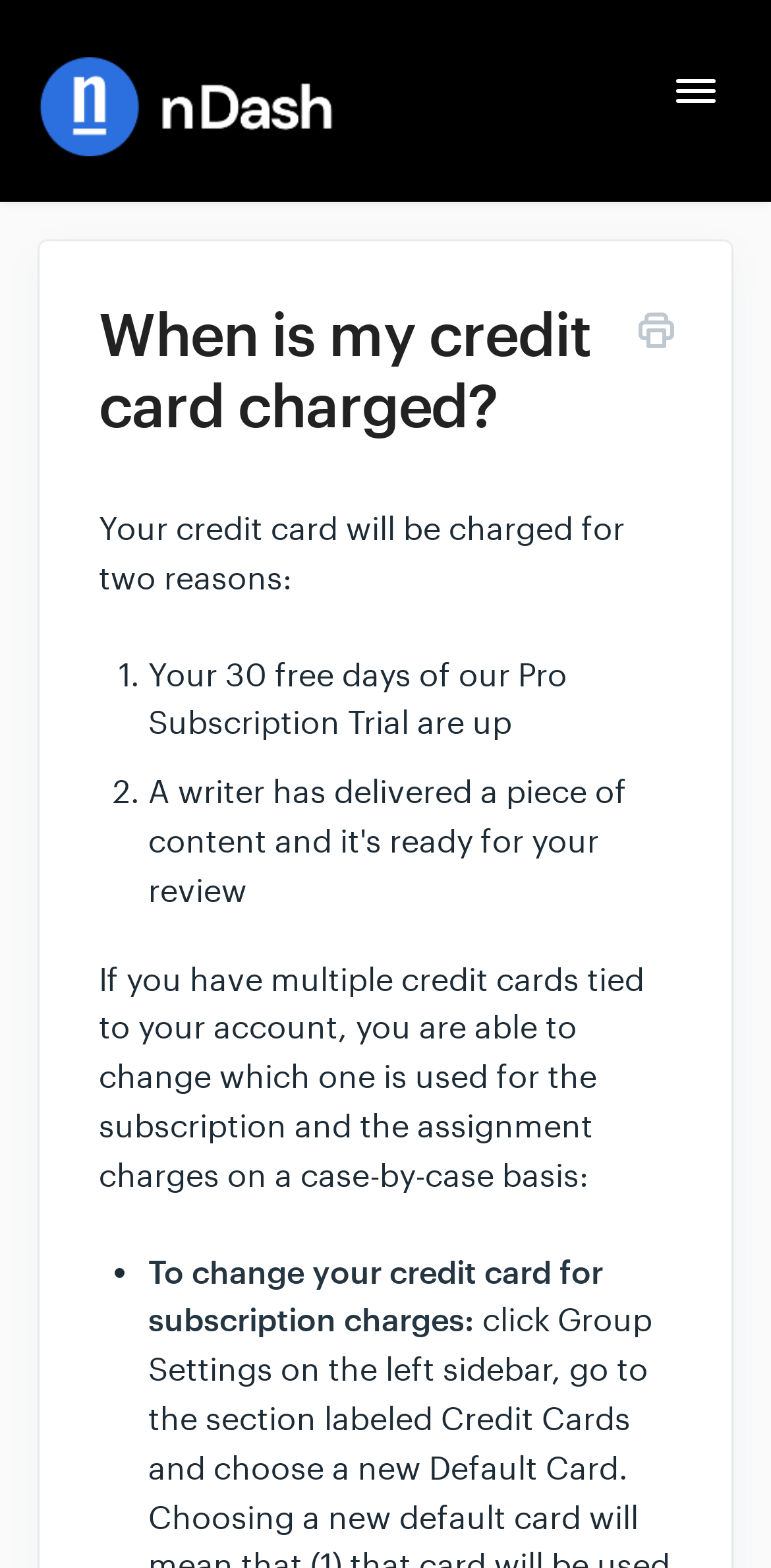What are the two reasons for credit card charge?
Look at the image and respond with a single word or a short phrase.

Pro Subscription Trial, content delivery